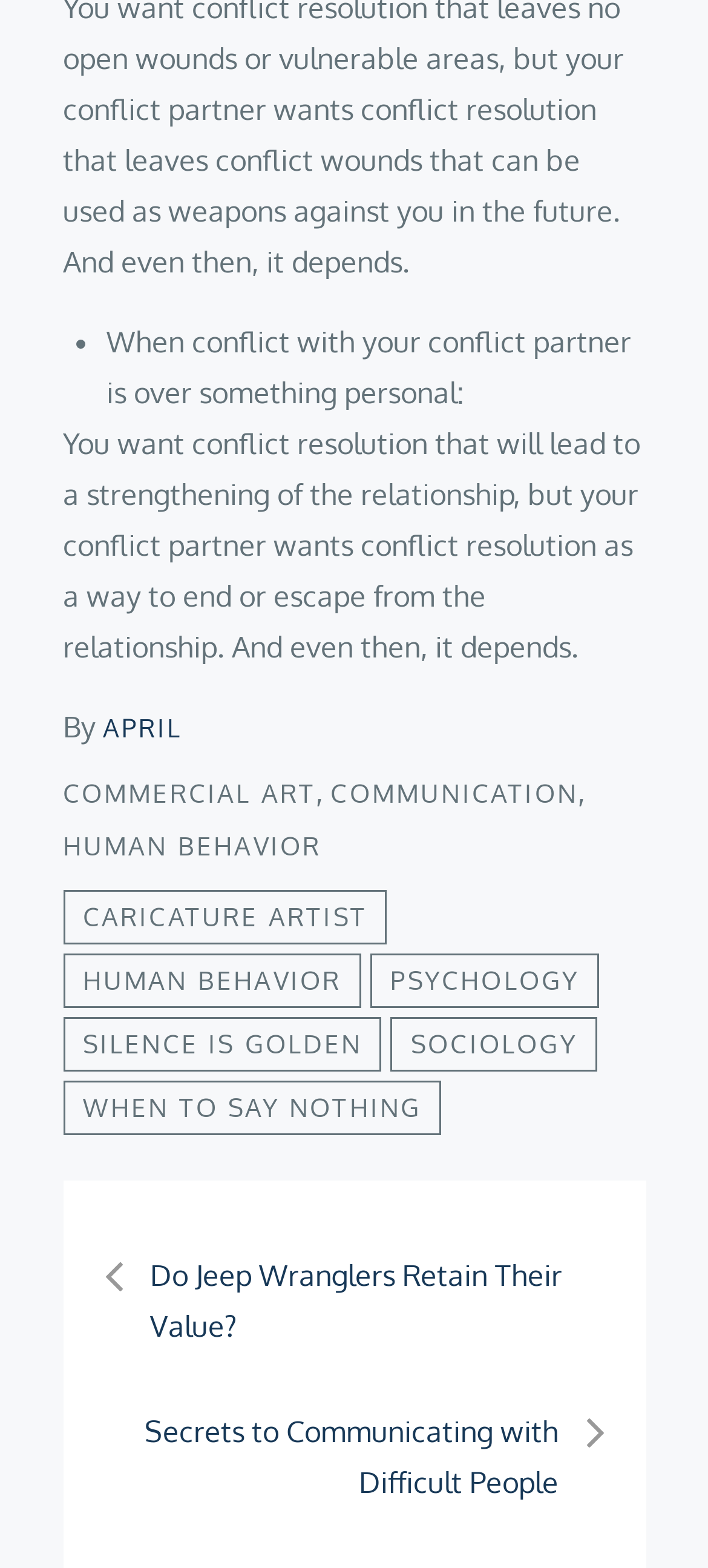Use a single word or phrase to answer this question: 
What is the last link on the webpage?

WHEN TO SAY NOTHING